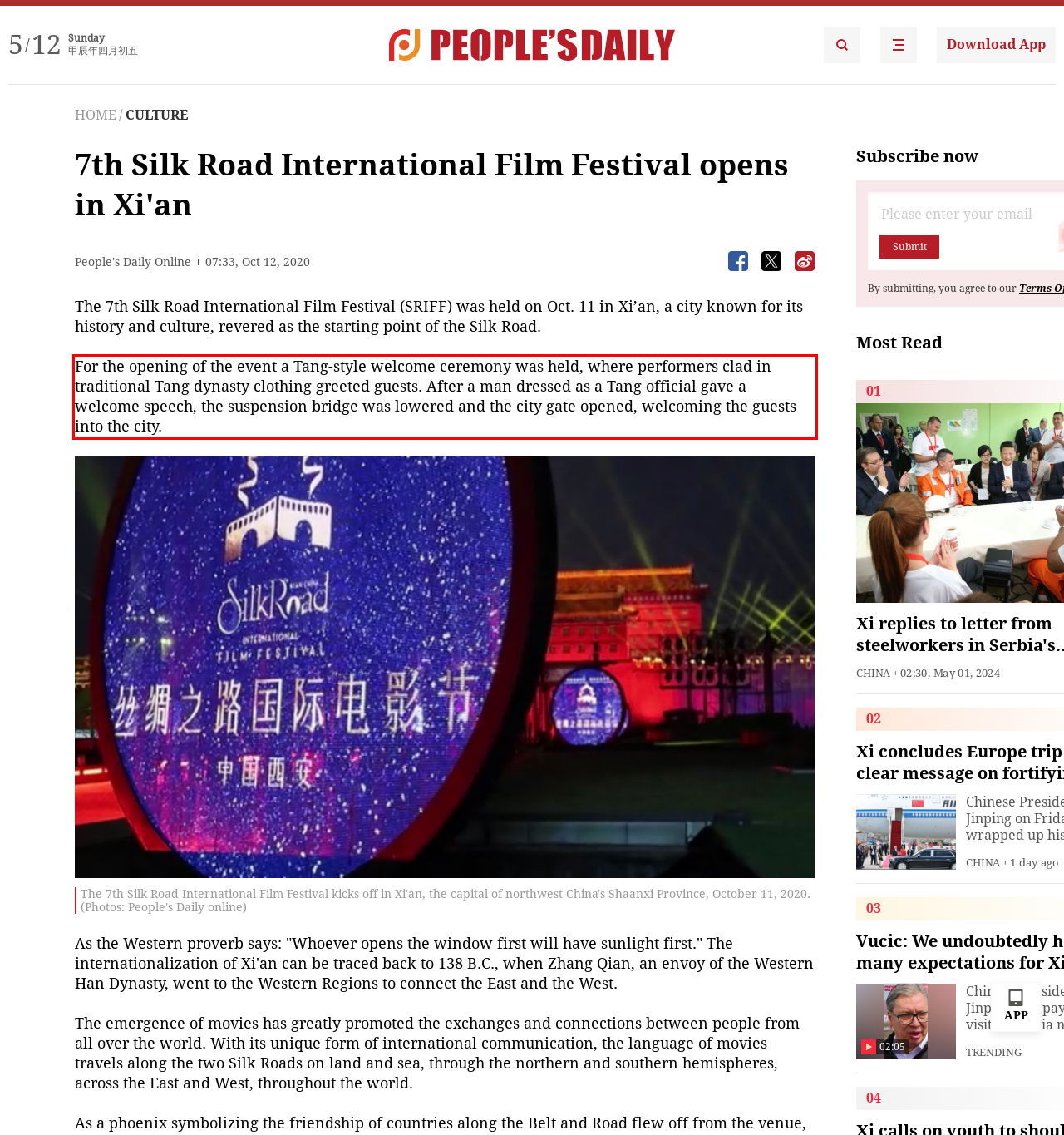Please use OCR to extract the text content from the red bounding box in the provided webpage screenshot.

For the opening of the event a Tang-style welcome ceremony was held, where performers clad in traditional Tang dynasty clothing greeted guests. After a man dressed as a Tang official gave a welcome speech, the suspension bridge was lowered and the city gate opened, welcoming the guests into the city.